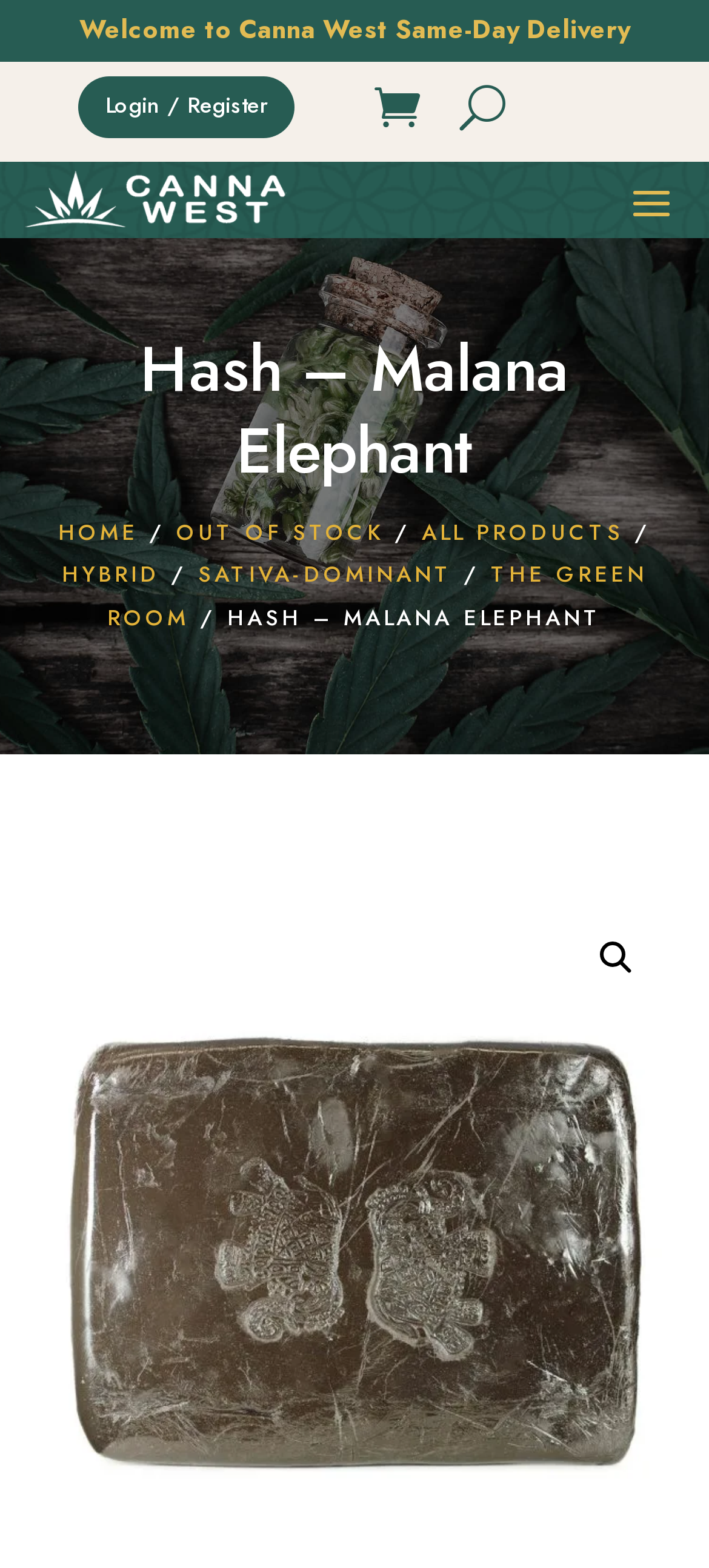Locate the bounding box coordinates of the element to click to perform the following action: 'Search for products'. The coordinates should be given as four float values between 0 and 1, in the form of [left, top, right, bottom].

[0.822, 0.59, 0.914, 0.632]